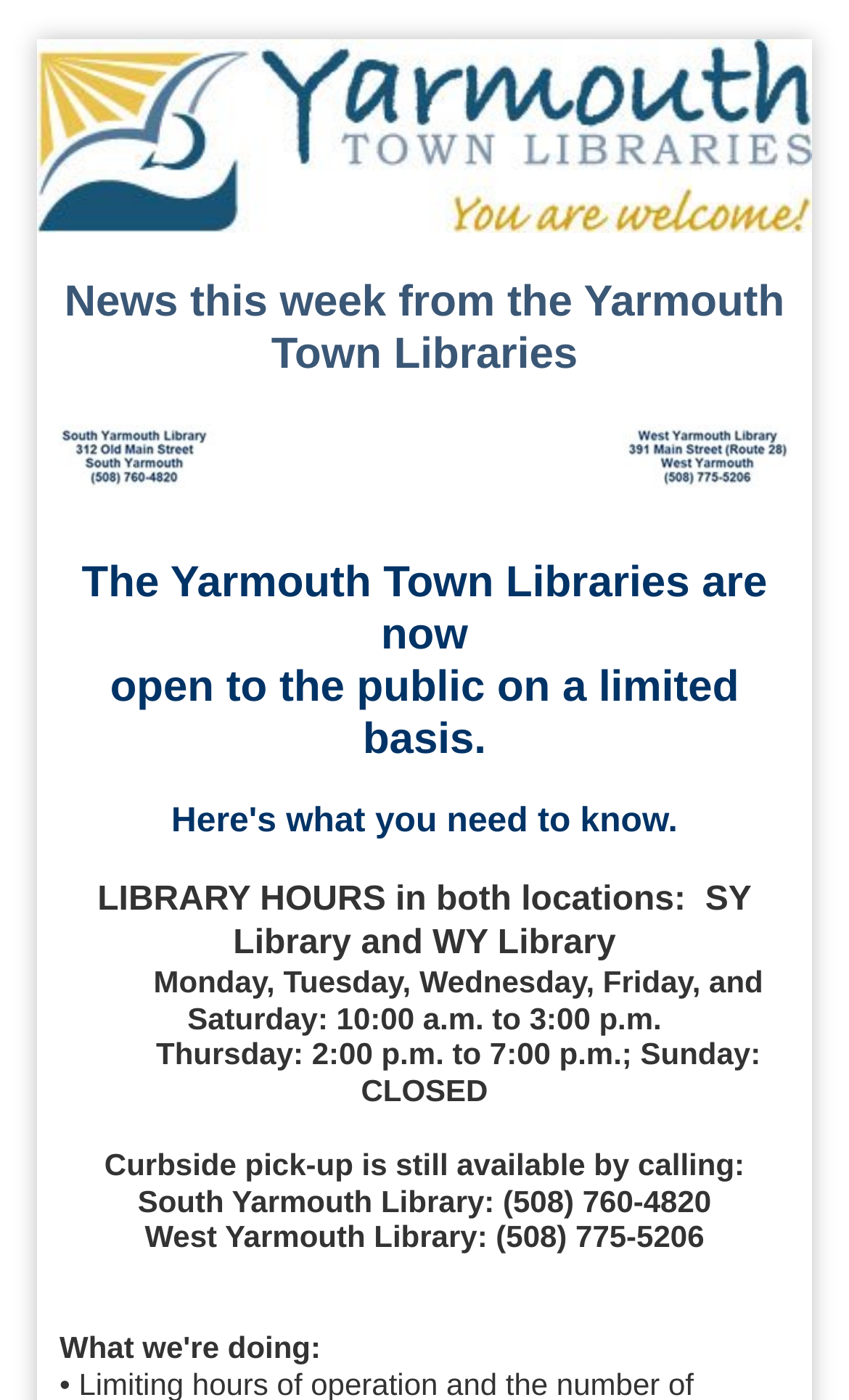What is the current status of the Yarmouth Town Libraries?
Based on the image, answer the question with as much detail as possible.

Based on the webpage, it is stated that 'The Yarmouth Town Libraries are now open to the public on a limited basis.' This indicates that the libraries are not fully open, but are operating with some restrictions.